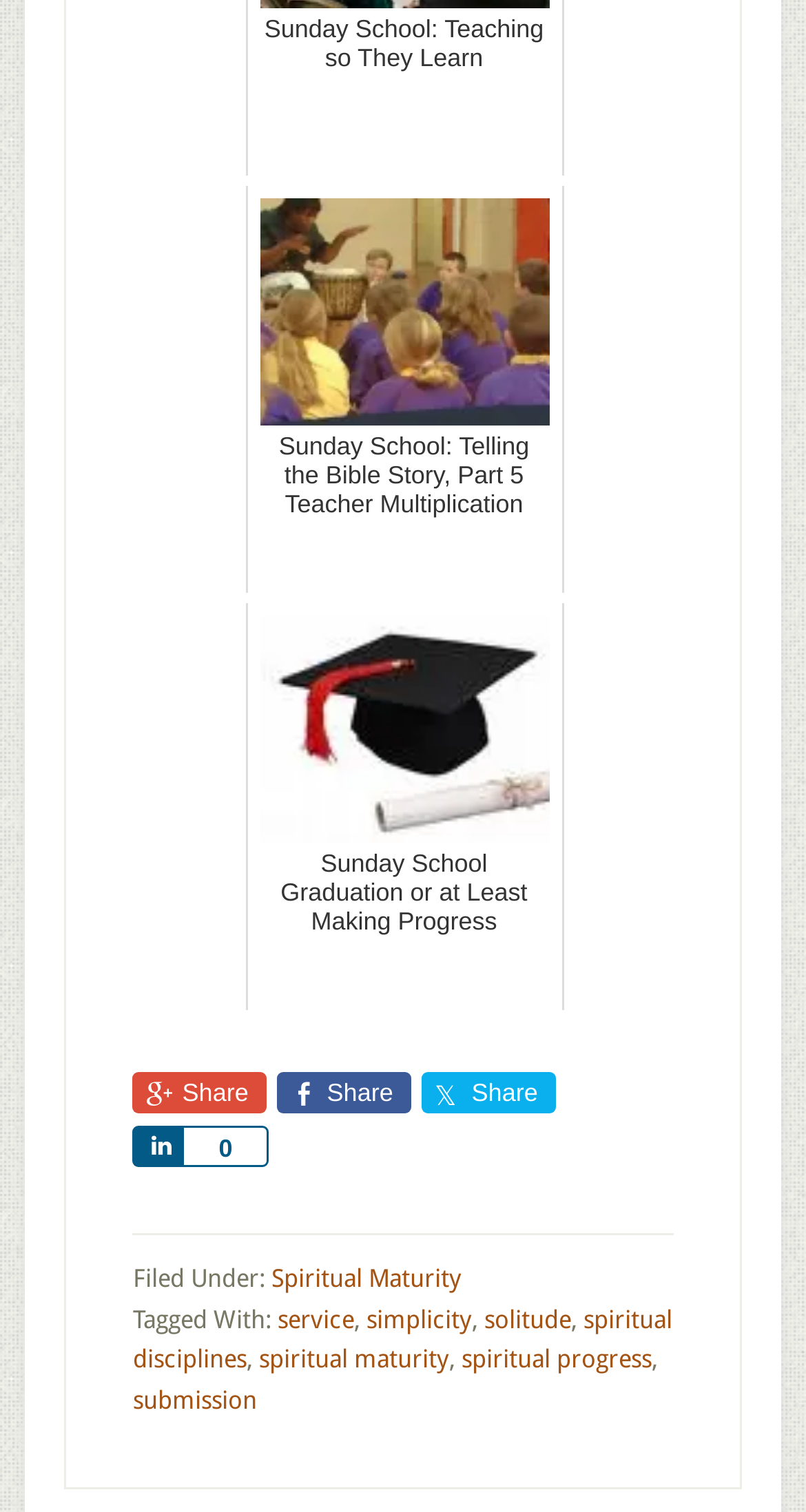What is the category of the article?
Observe the image and answer the question with a one-word or short phrase response.

Spiritual Maturity